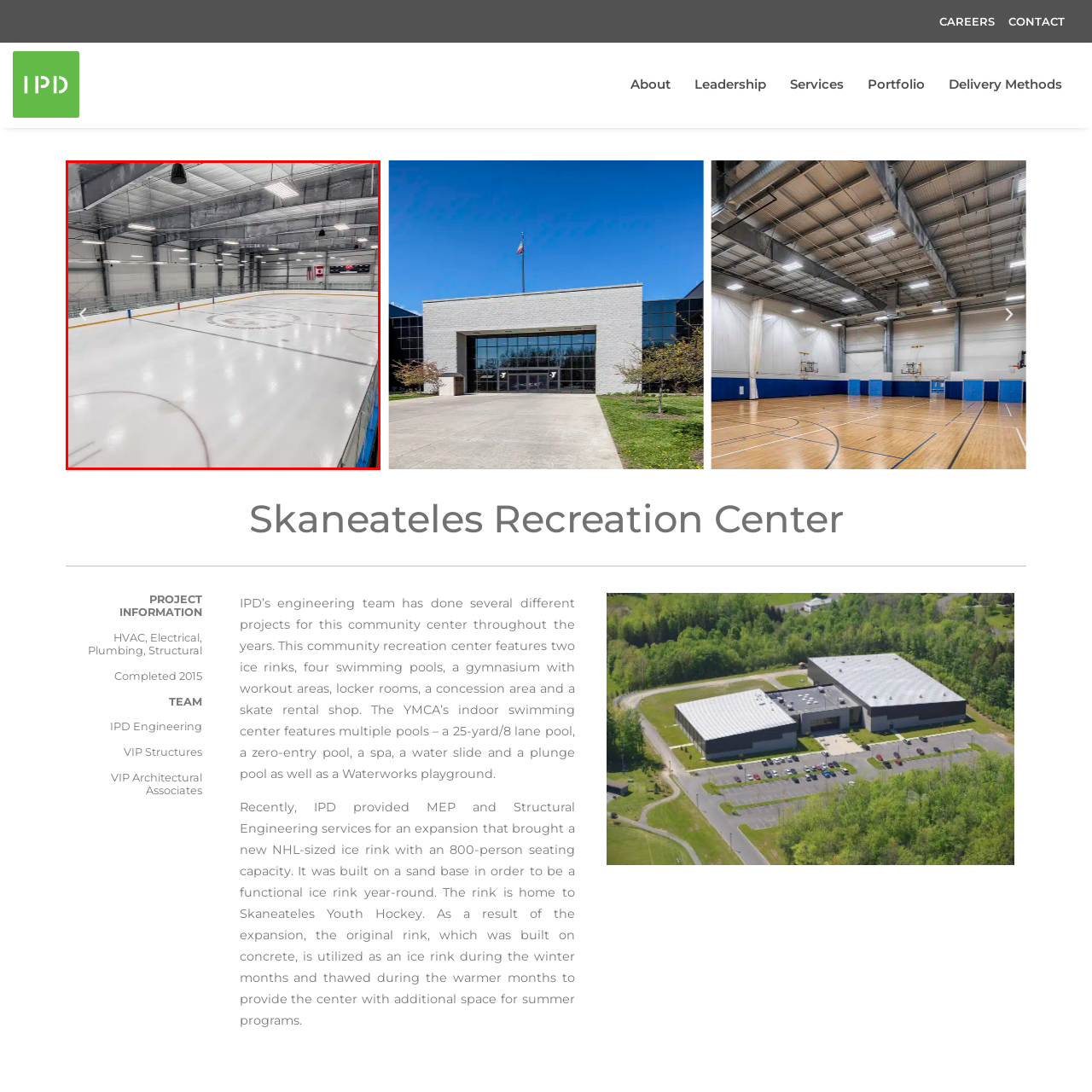Generate a comprehensive caption for the picture highlighted by the red outline.

The image showcases the interior of an ice rink at the Skaneateles Community Recreation Center, emphasizing its spacious and well-maintained surface, which is ready for ice hockey or skating activities. The rink features clear, smooth ice with marked lines and logos, signifying its use for organized sports. Surrounding the ice is a protective barrier, creating a safe environment for players and spectators. The high ceiling and bright overhead lighting highlight the rink's modern infrastructure, designed to accommodate various community activities. The venue is part of a larger recreation center that includes multiple facilities, promoting wellness and recreational opportunities for all ages within the community.